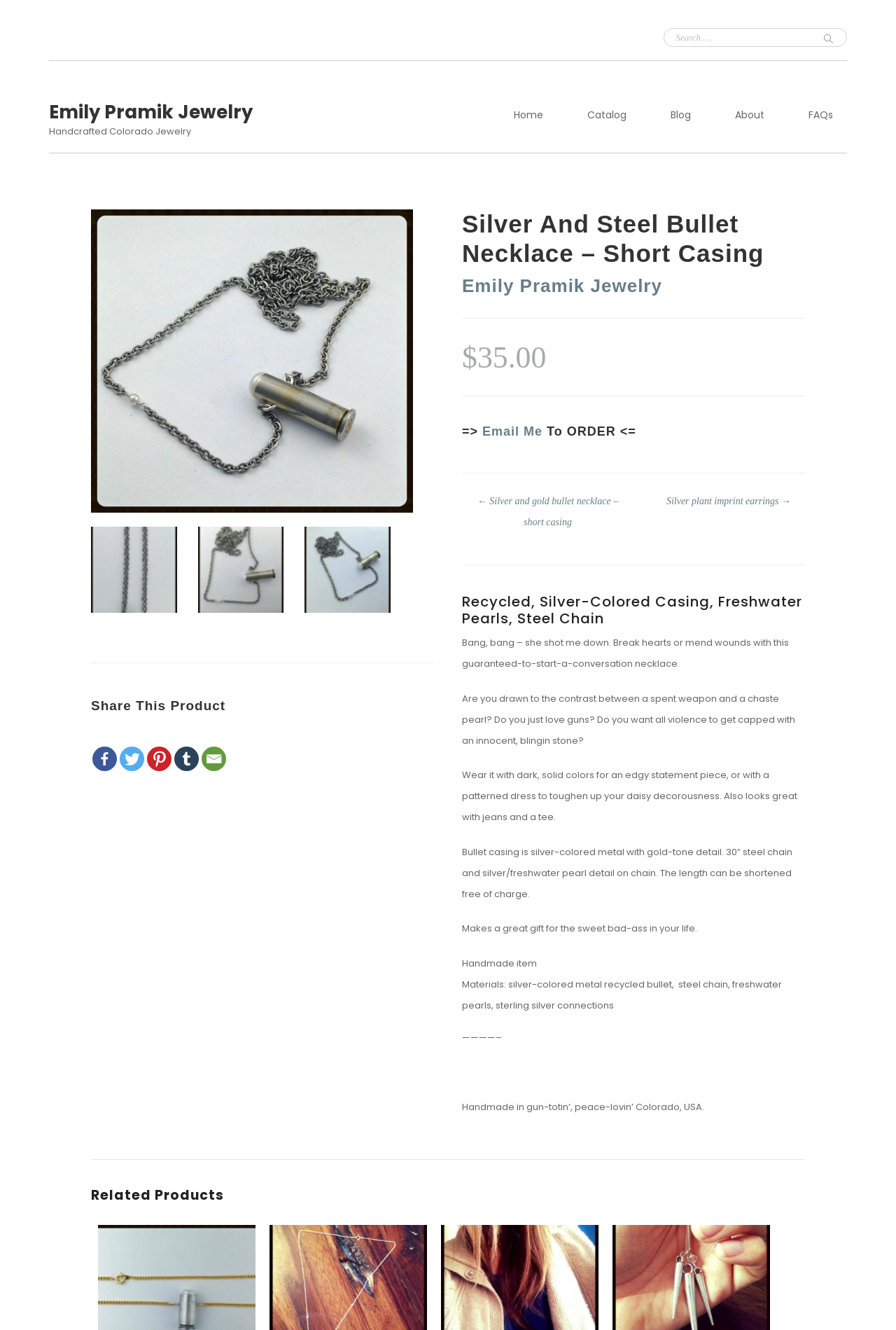Please identify the bounding box coordinates of the clickable region that I should interact with to perform the following instruction: "Search for something". The coordinates should be expressed as four float numbers between 0 and 1, i.e., [left, top, right, bottom].

[0.74, 0.021, 0.945, 0.037]